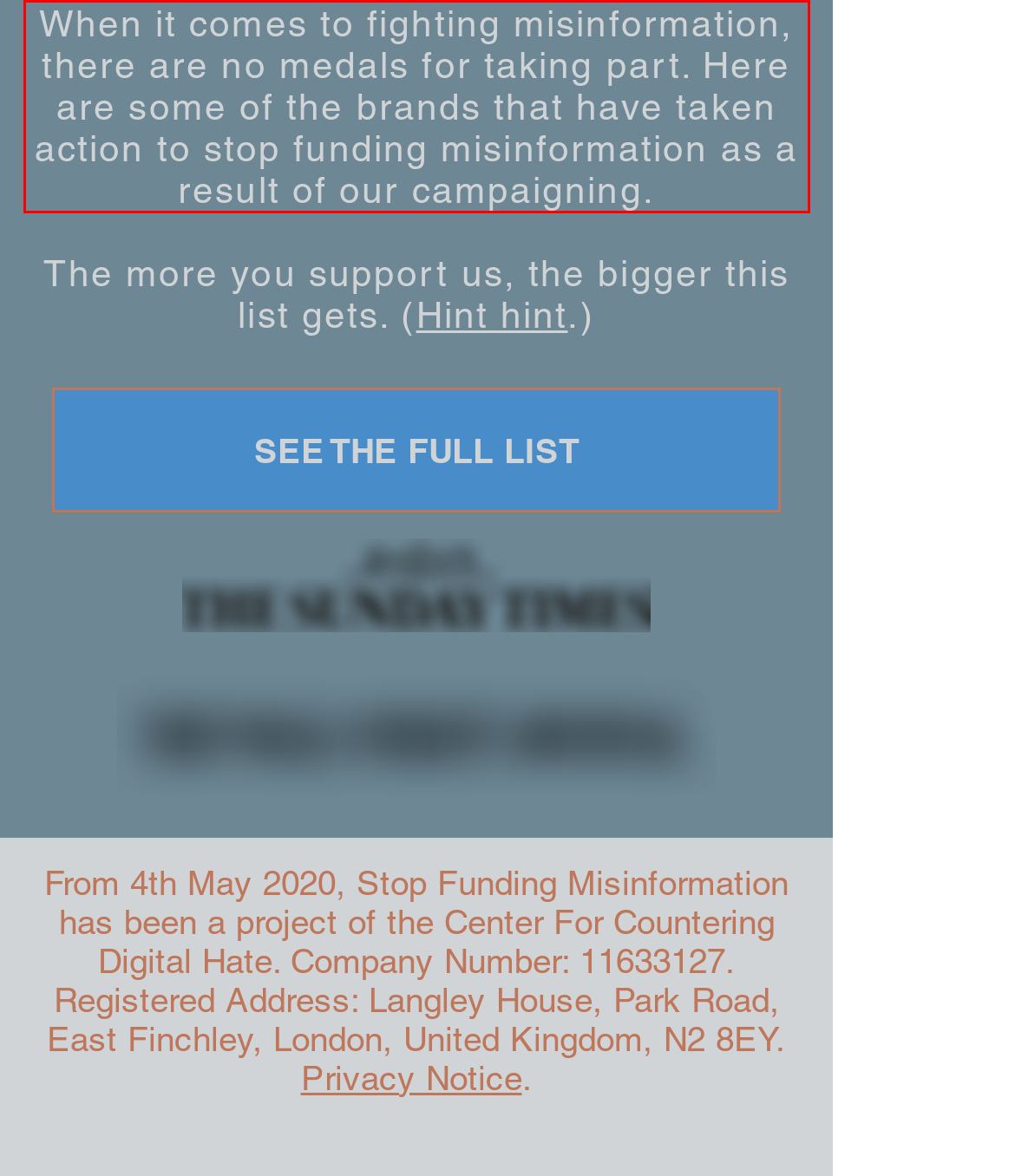The screenshot provided shows a webpage with a red bounding box. Apply OCR to the text within this red bounding box and provide the extracted content.

When it comes to fighting misinformation, there are no medals for taking part. Here are some of the brands that have taken action to stop funding misinformation as a result of our campaigning.